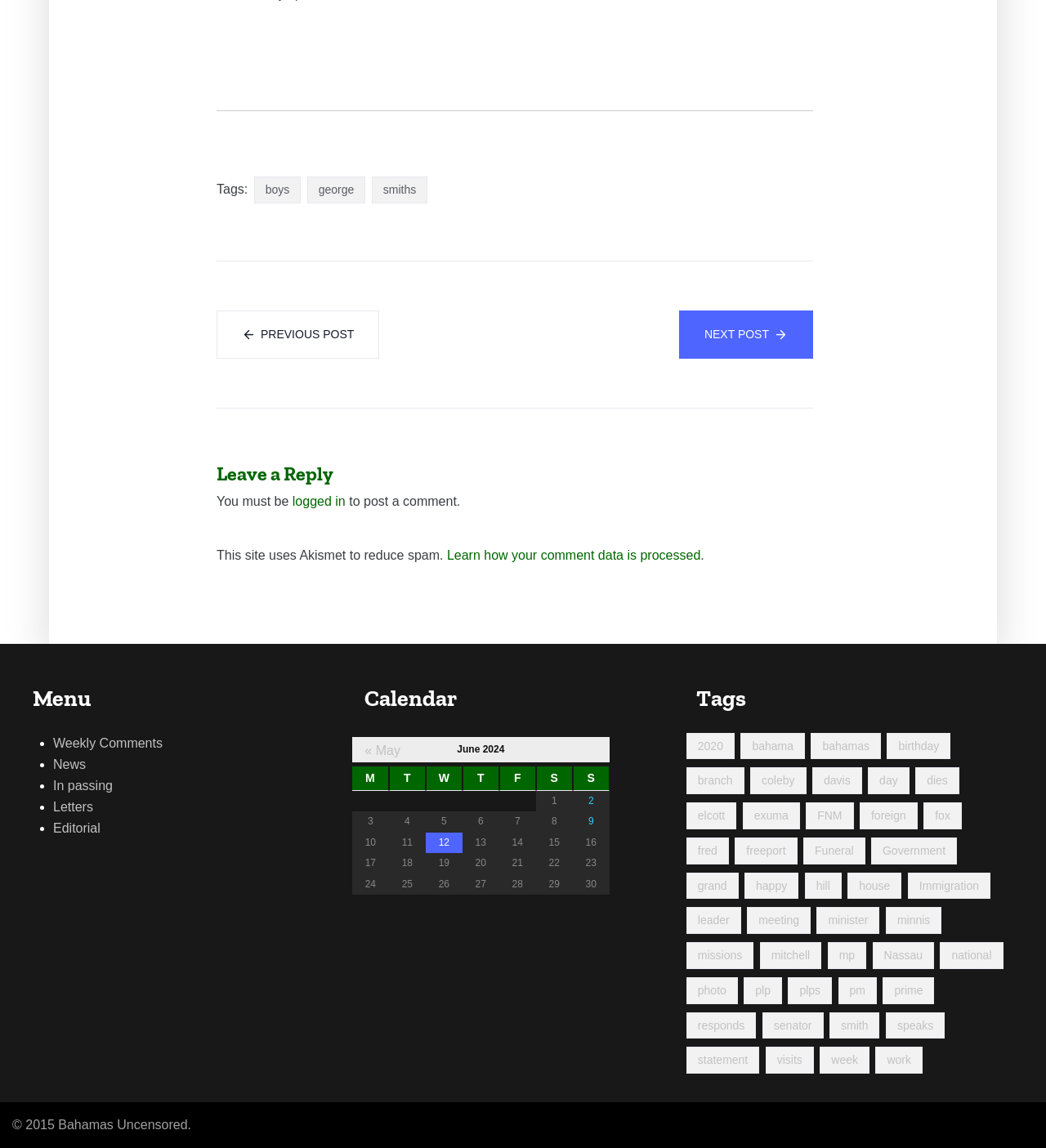What is the name of the month displayed in the calendar section?
Offer a detailed and exhaustive answer to the question.

The calendar section is located in the middle of the webpage, and it displays a table with dates and possibly events or posts. The caption of the table indicates that the month displayed is June 2024.